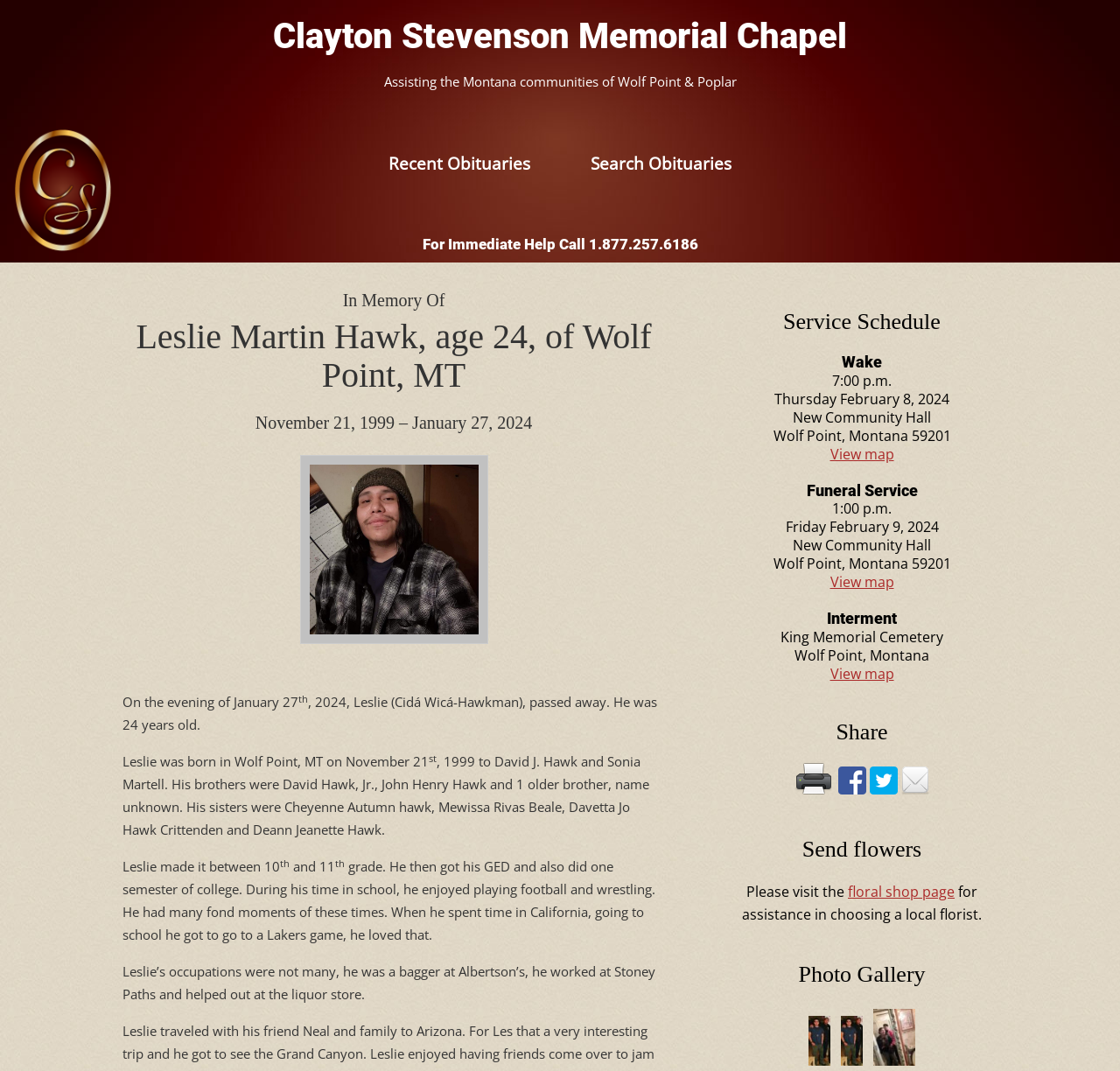Create a detailed narrative of the webpage’s visual and textual elements.

This webpage is an obituary for Leslie Martin Hawk, a 24-year-old from Wolf Point, Montana. At the top of the page, there are two links to skip to the main content and primary sidebar. Below these links, there is a link to Clayton Stevenson Memorial Chapel, followed by a brief description of the chapel's services to the communities of Wolf Point and Poplar.

On the left side of the page, there is a section dedicated to Leslie Martin Hawk's life. It starts with a heading "In Memory Of" and features a photo of Leslie. Below the photo, there is a brief biography of Leslie, including his birth and death dates, his family members, and his educational background. The biography also mentions his interests, occupations, and fond memories.

On the right side of the page, there is a primary sidebar with several sections. The first section is the "Service Schedule", which lists the wake, funeral service, and interment details, including dates, times, and locations. Each location has a "View map" link. Below the service schedule, there is a "Share" section with links to share Leslie's obituary on social media platforms. The section also features a "Send flowers" heading with a link to a floral shop page.

At the bottom of the page, there is a "Photo Gallery" heading, but it does not contain any images.